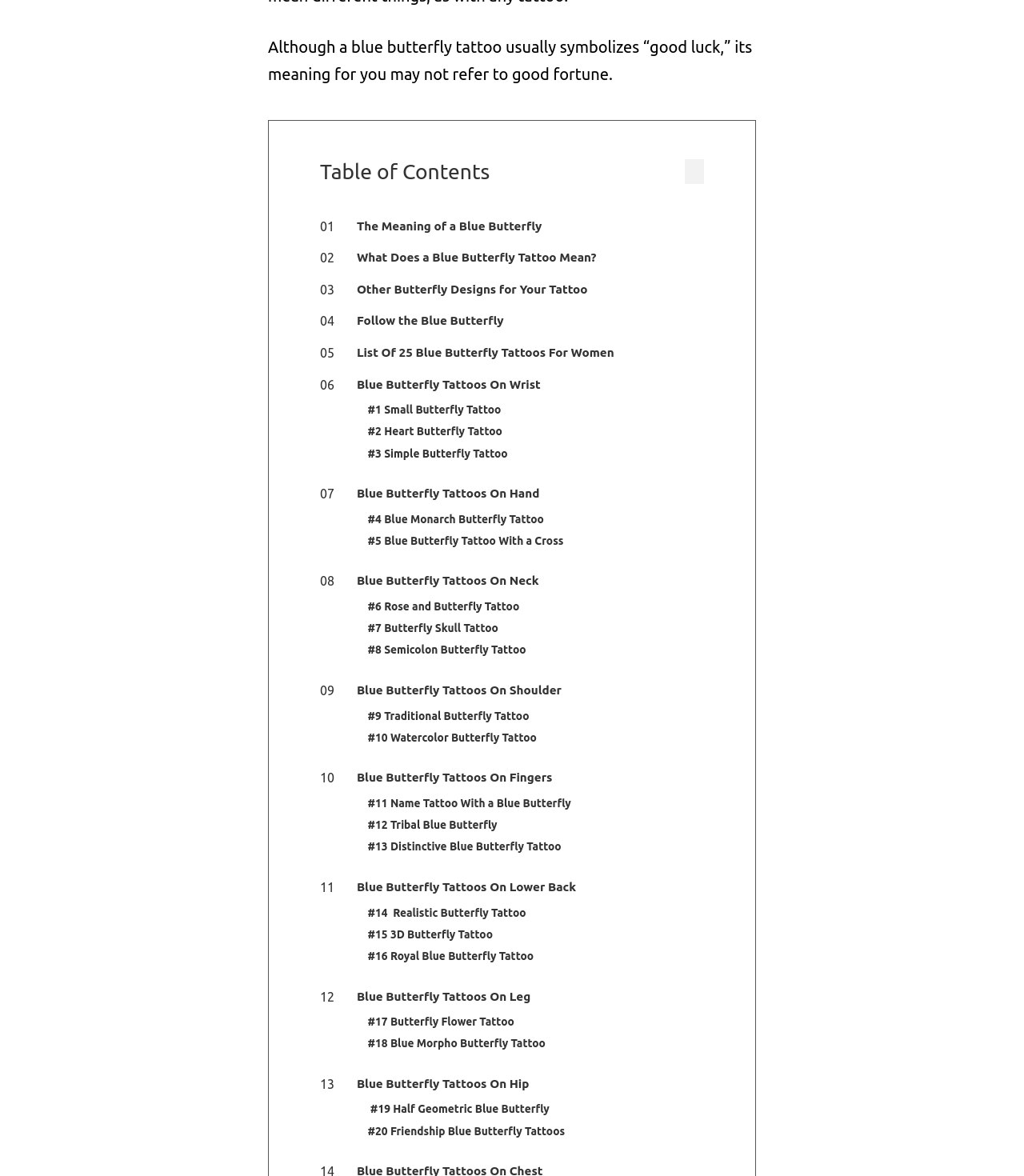How many blue butterfly tattoo designs are listed on this webpage?
Look at the image and respond with a single word or a short phrase.

20